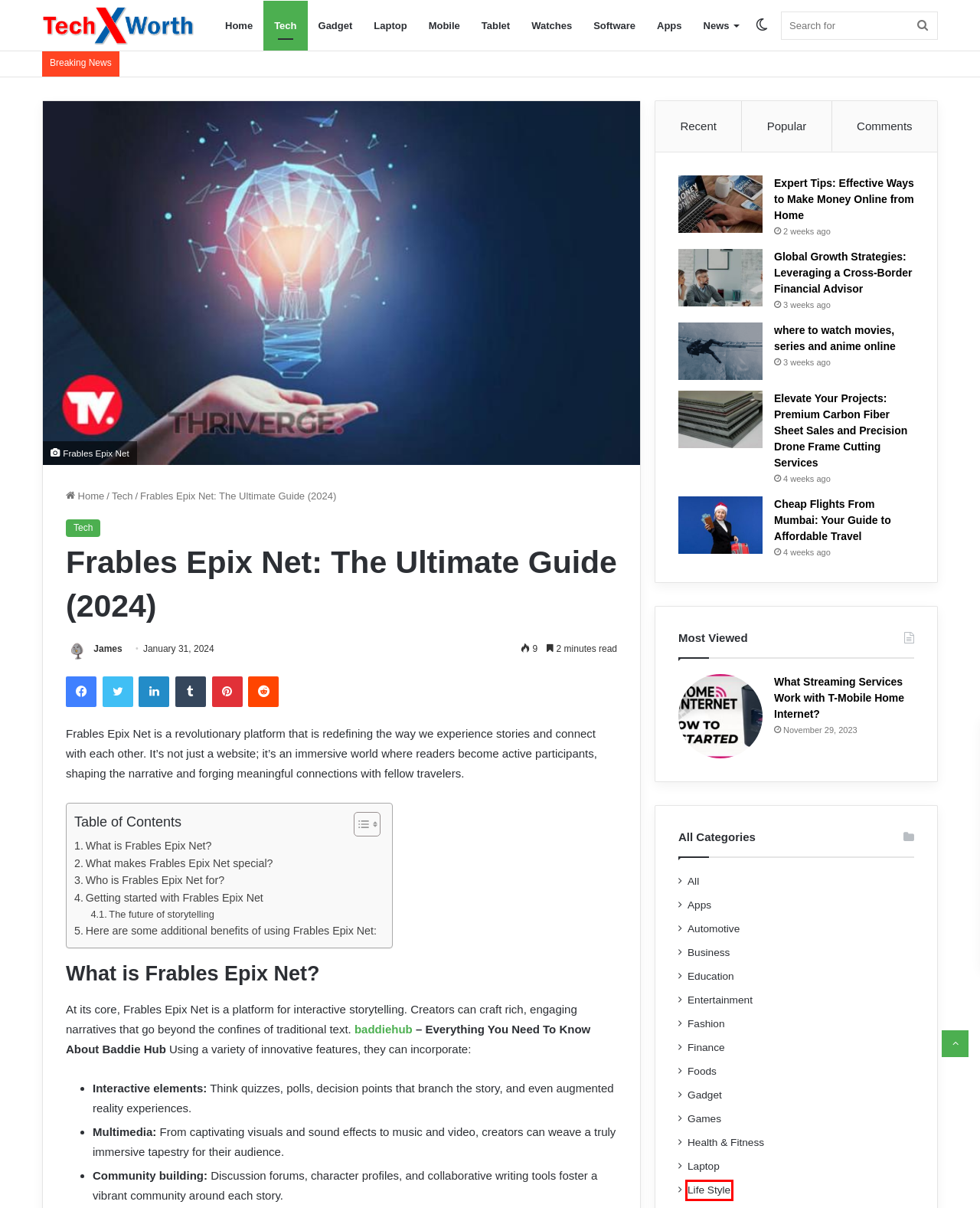You are provided with a screenshot of a webpage where a red rectangle bounding box surrounds an element. Choose the description that best matches the new webpage after clicking the element in the red bounding box. Here are the choices:
A. Expert Tips: Effective Ways to Make Money Online from Home - Tech X Worth
B. Software Archives - Tech X Worth
C. James, Author at Tech X Worth
D. Health & Fitness Archives - Tech X Worth
E. Life Style Archives - Tech X Worth
F. Watches Archives - Tech X Worth
G. Global Growth Strategies: Leveraging a Cross-Border Financial Advisor - Tech X Worth
H. Tech Archives - Tech X Worth

E